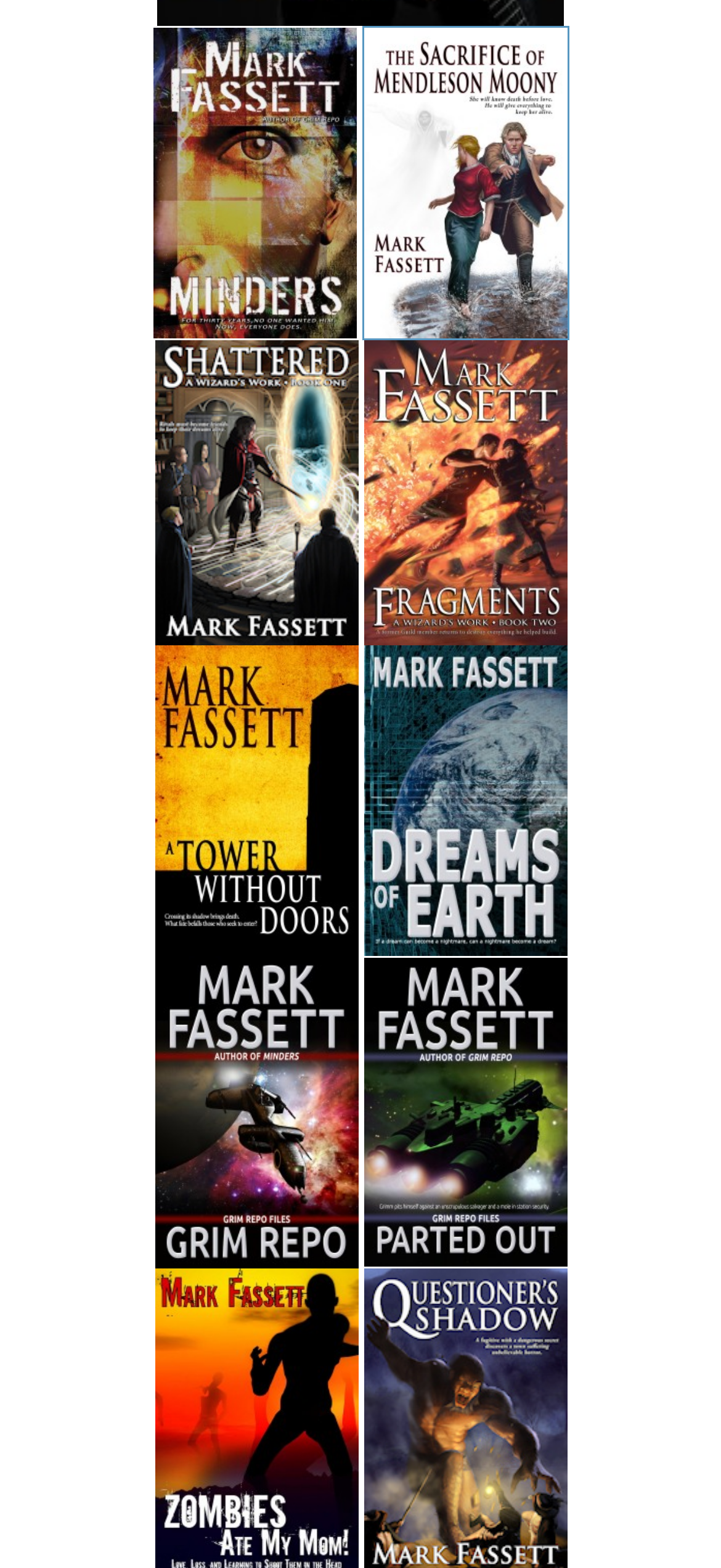Bounding box coordinates are specified in the format (top-left x, top-left y, bottom-right x, bottom-right y). All values are floating point numbers bounded between 0 and 1. Please provide the bounding box coordinate of the region this sentence describes: ©2024 axxxm

None